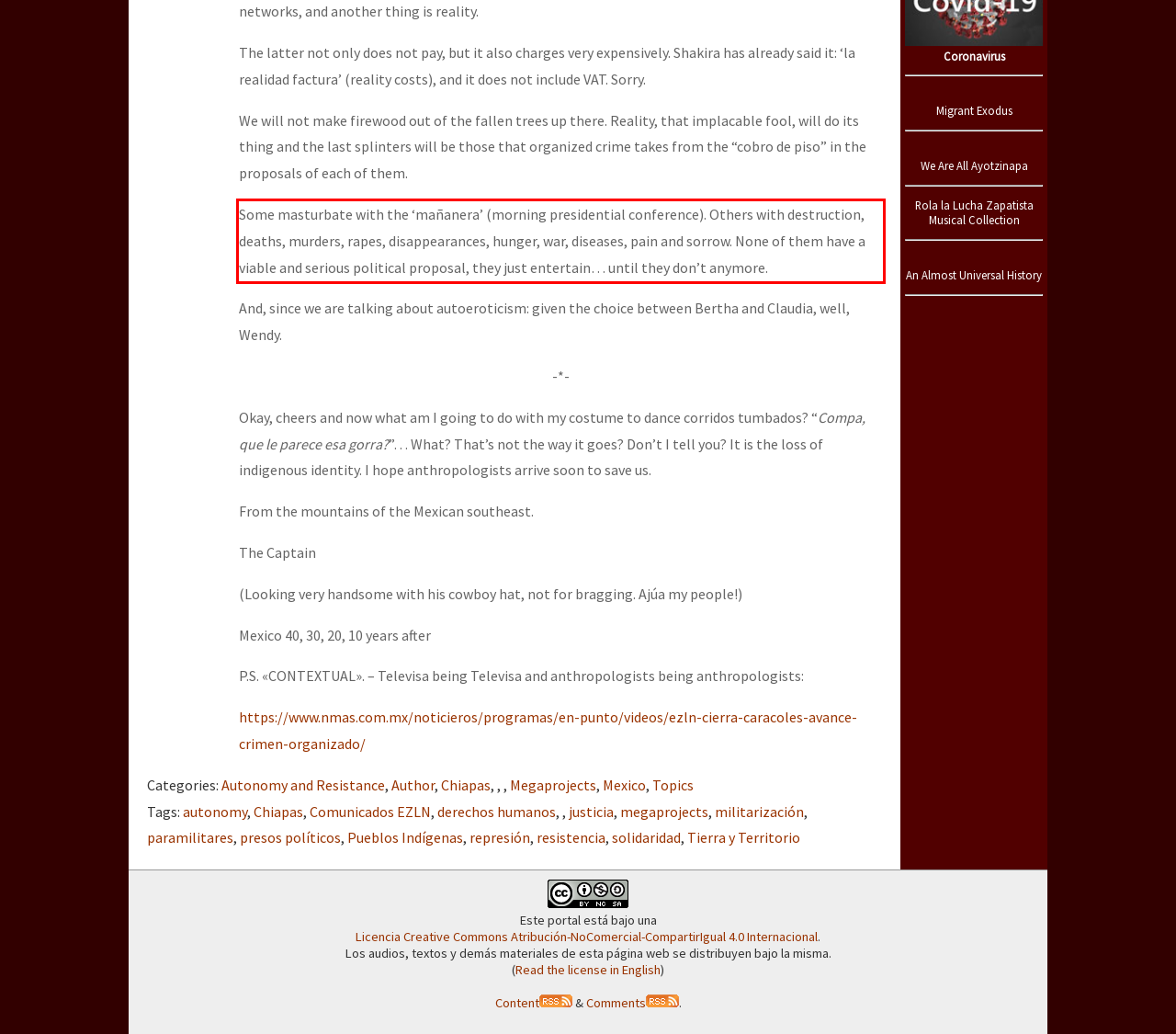Given the screenshot of a webpage, identify the red rectangle bounding box and recognize the text content inside it, generating the extracted text.

Some masturbate with the ‘mañanera’ (morning presidential conference). Others with destruction, deaths, murders, rapes, disappearances, hunger, war, diseases, pain and sorrow. None of them have a viable and serious political proposal, they just entertain… until they don’t anymore.